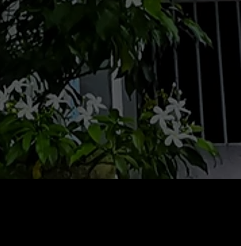What region is the natural beauty reminiscent of?
Please answer the question as detailed as possible.

The caption states that the picturesque view is 'representative of the natural beauty that can be found in various regions, including Southeast Asia', which implies that the image is reminiscent of the natural beauty found in countries such as Myanmar.